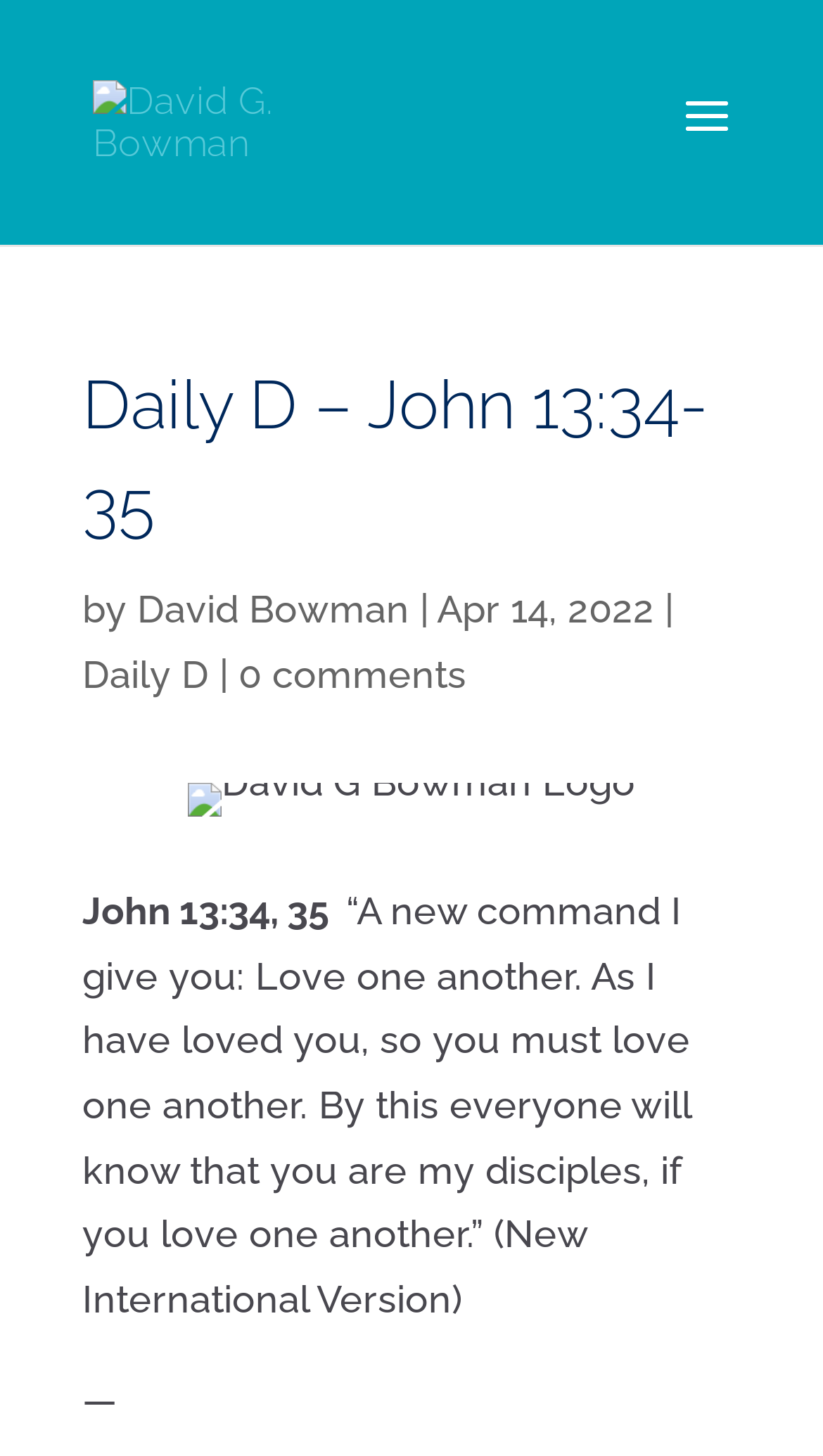Provide the bounding box coordinates of the HTML element described as: "alt="David G. Bowman"". The bounding box coordinates should be four float numbers between 0 and 1, i.e., [left, top, right, bottom].

[0.113, 0.073, 0.513, 0.104]